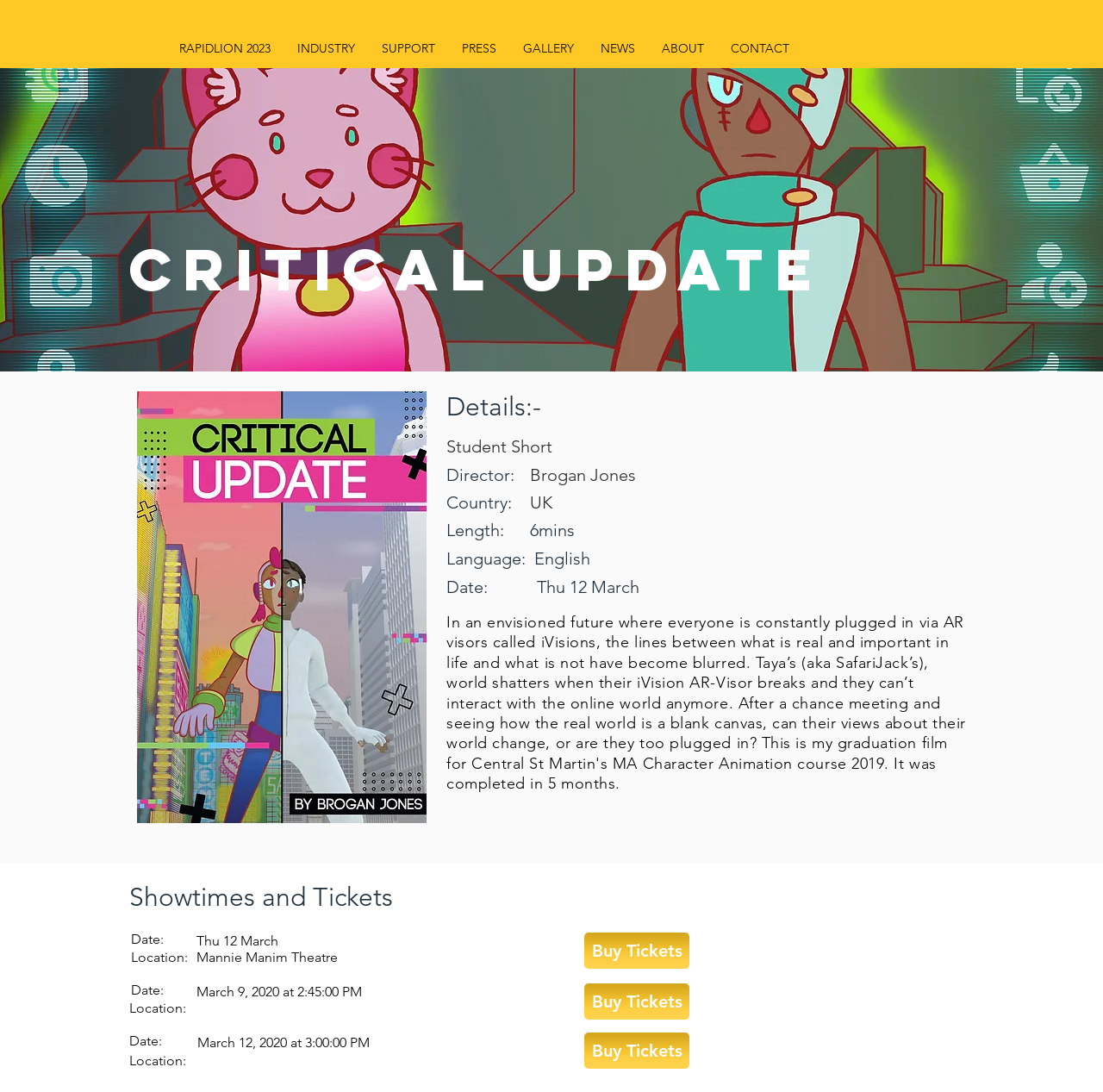Locate the bounding box of the user interface element based on this description: "Buy Tickets".

[0.53, 0.901, 0.625, 0.934]